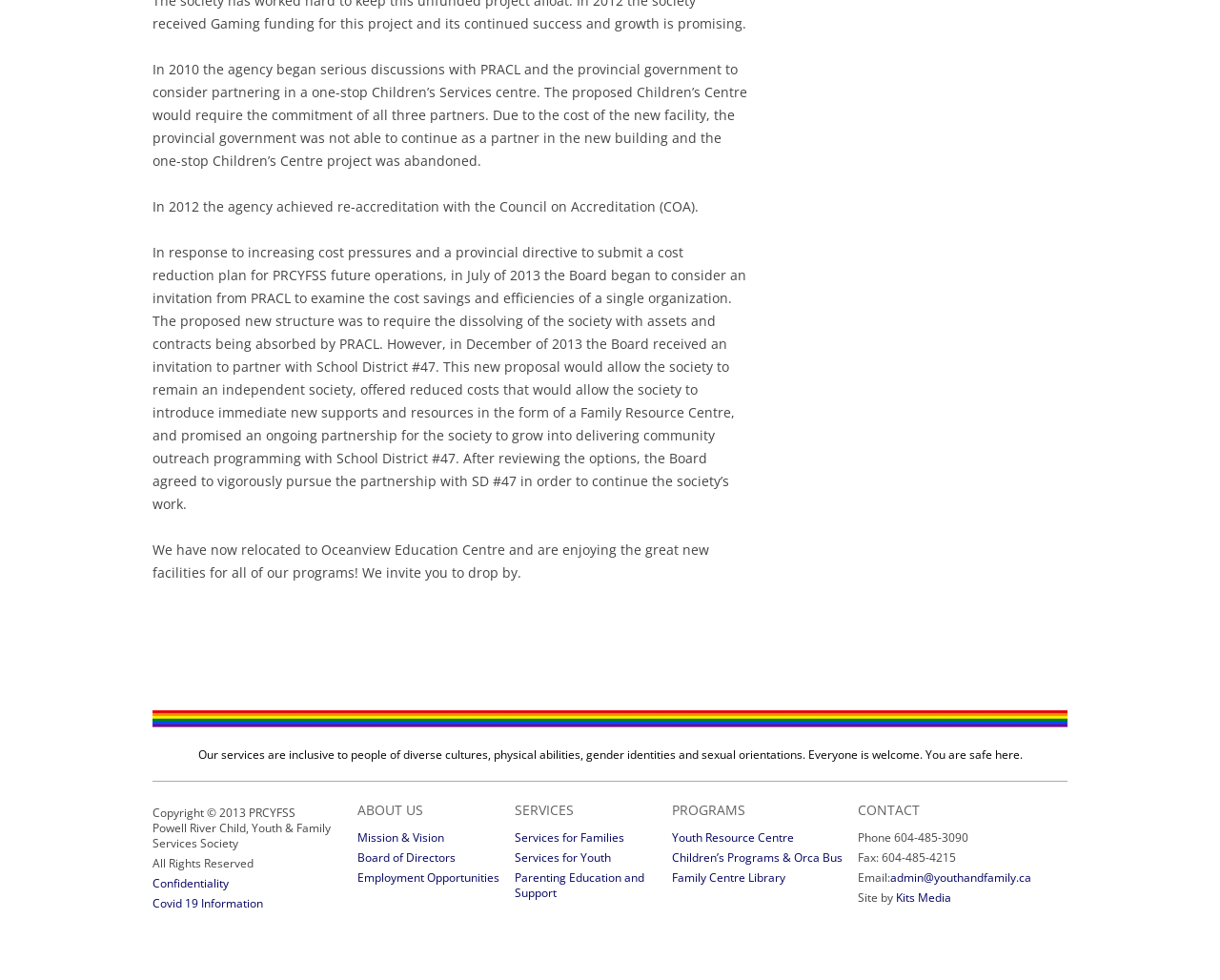Find the coordinates for the bounding box of the element with this description: "Covid 19 Information".

[0.125, 0.914, 0.216, 0.93]